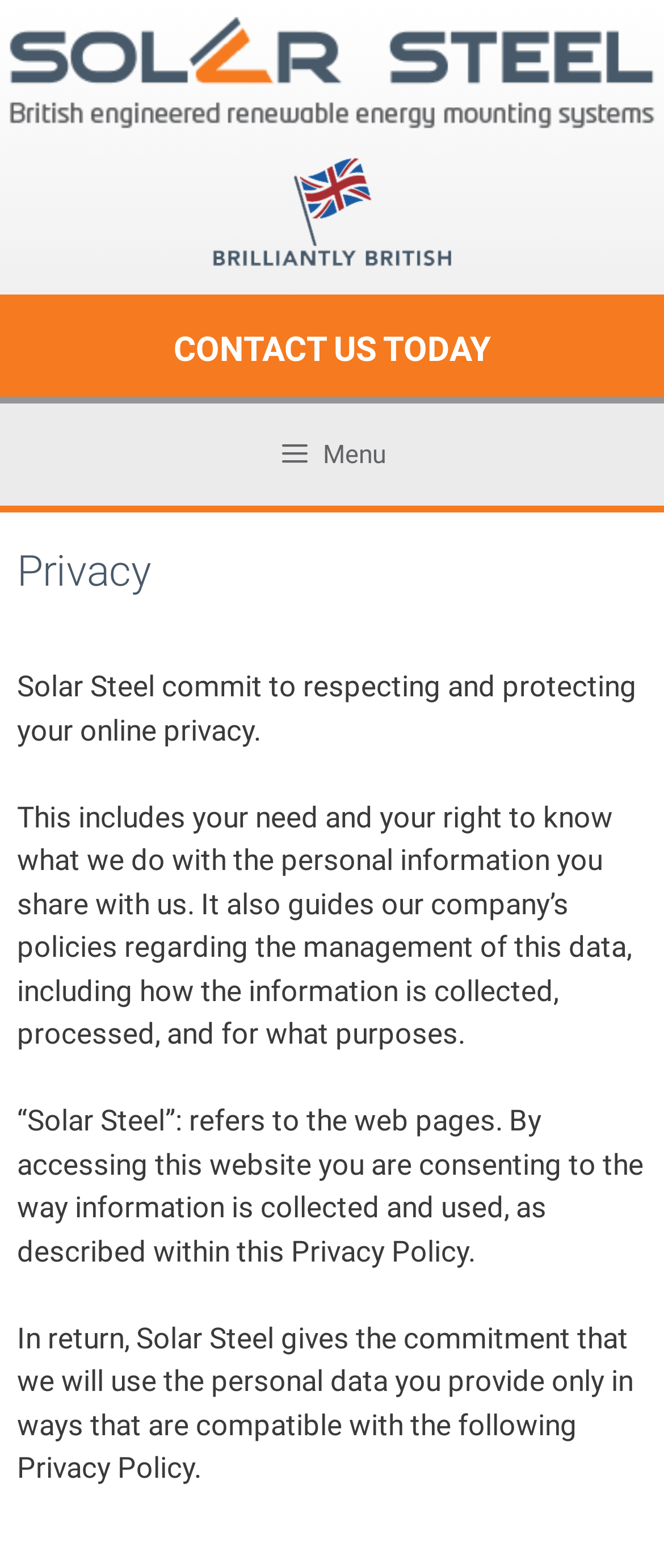What is the condition for accessing this website?
Examine the image and give a concise answer in one word or a short phrase.

Consenting to Privacy Policy